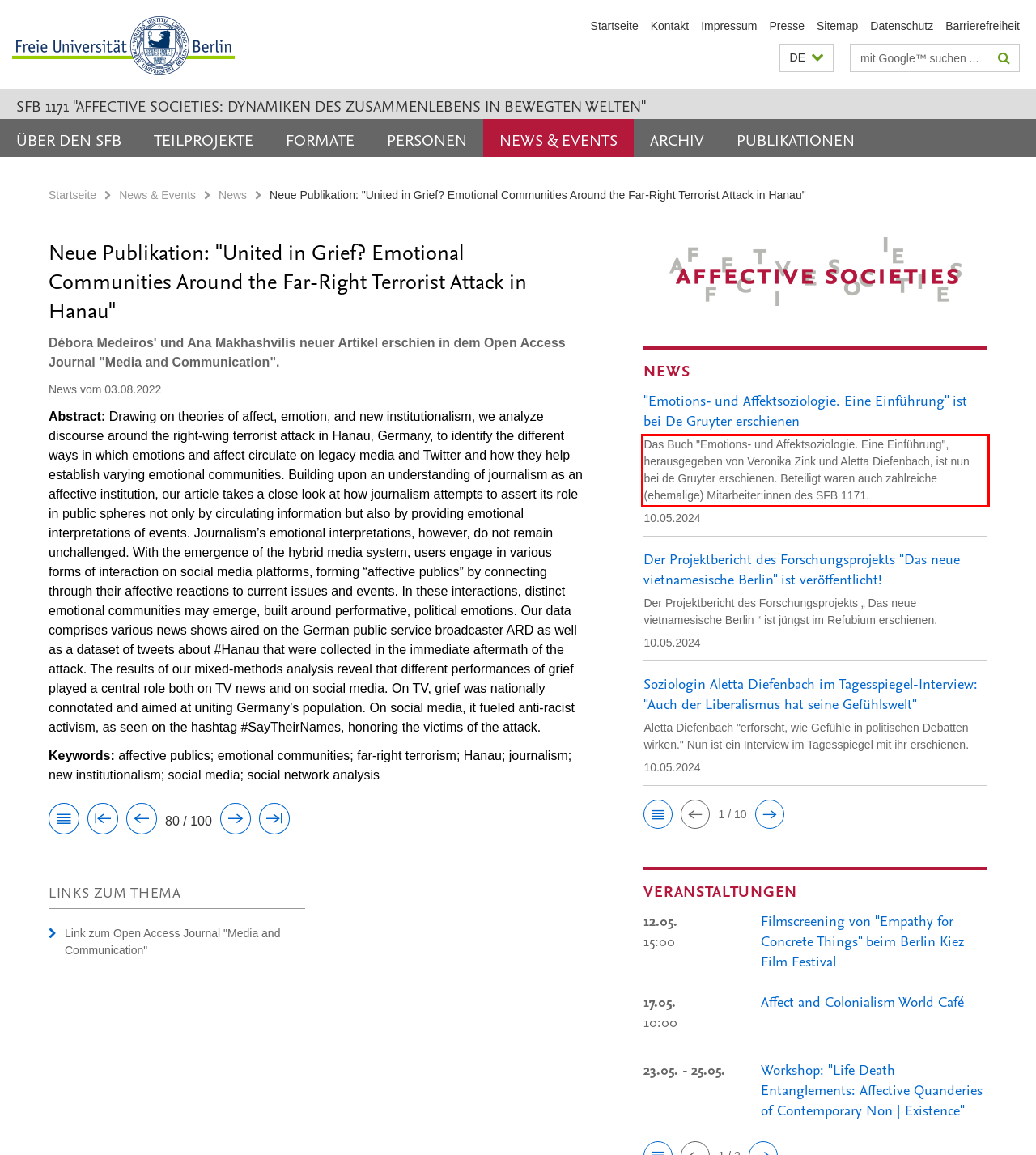Please examine the webpage screenshot containing a red bounding box and use OCR to recognize and output the text inside the red bounding box.

Das Buch "Emotions- und Affektsoziologie. Eine Einführung", herausgegeben von Veronika Zink und Aletta Diefenbach, ist nun bei de Gruyter erschienen. Beteiligt waren auch zahlreiche (ehemalige) Mitarbeiter:innen des SFB 1171.